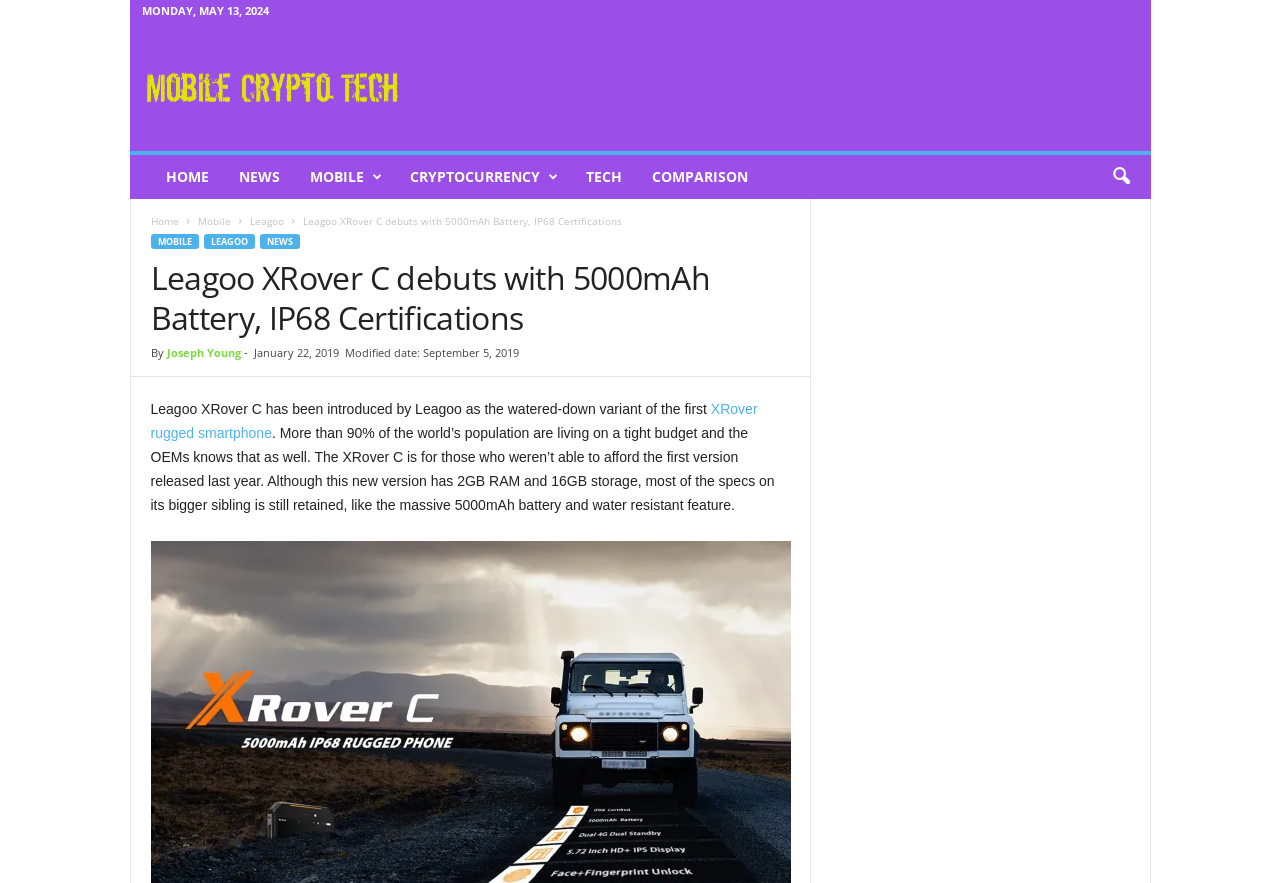Provide a brief response in the form of a single word or phrase:
What is the date of the article?

January 22, 2019